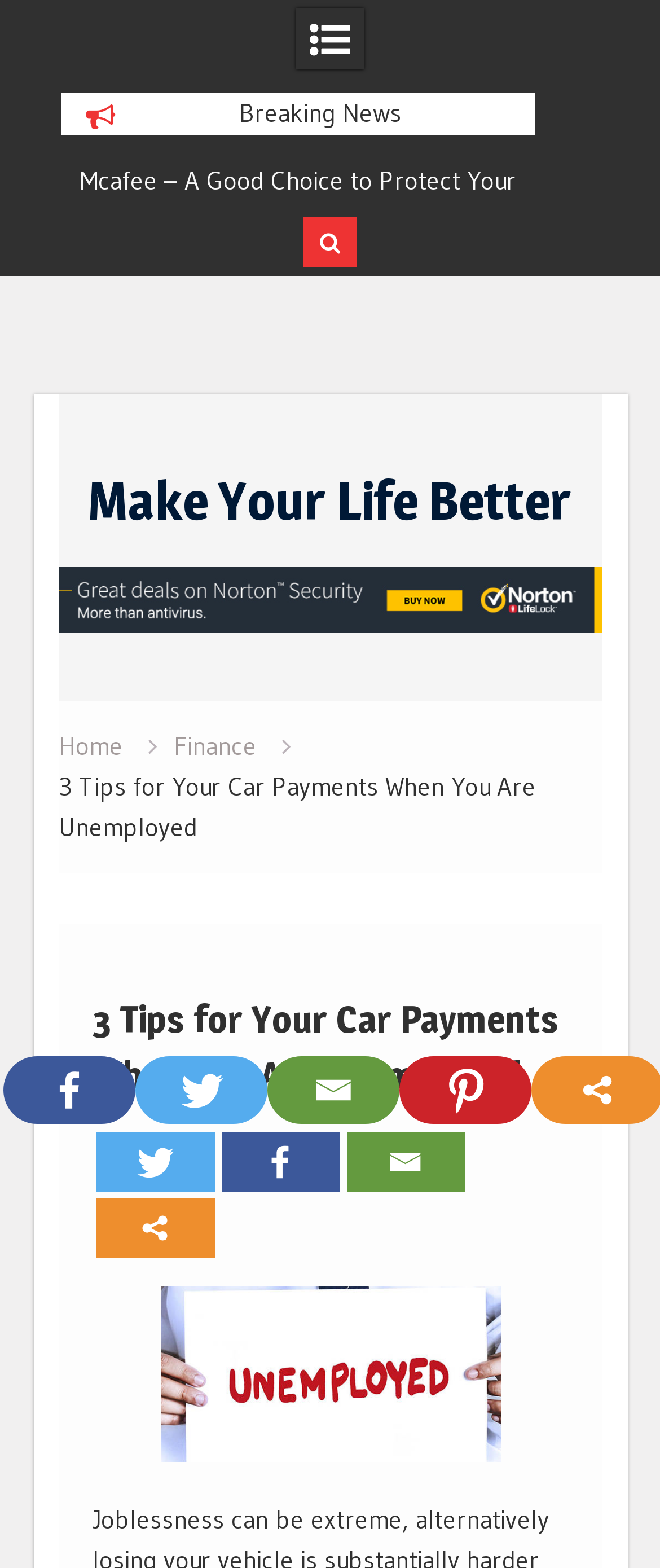Pinpoint the bounding box coordinates of the area that should be clicked to complete the following instruction: "Click on 'More'". The coordinates must be given as four float numbers between 0 and 1, i.e., [left, top, right, bottom].

[0.145, 0.764, 0.324, 0.802]